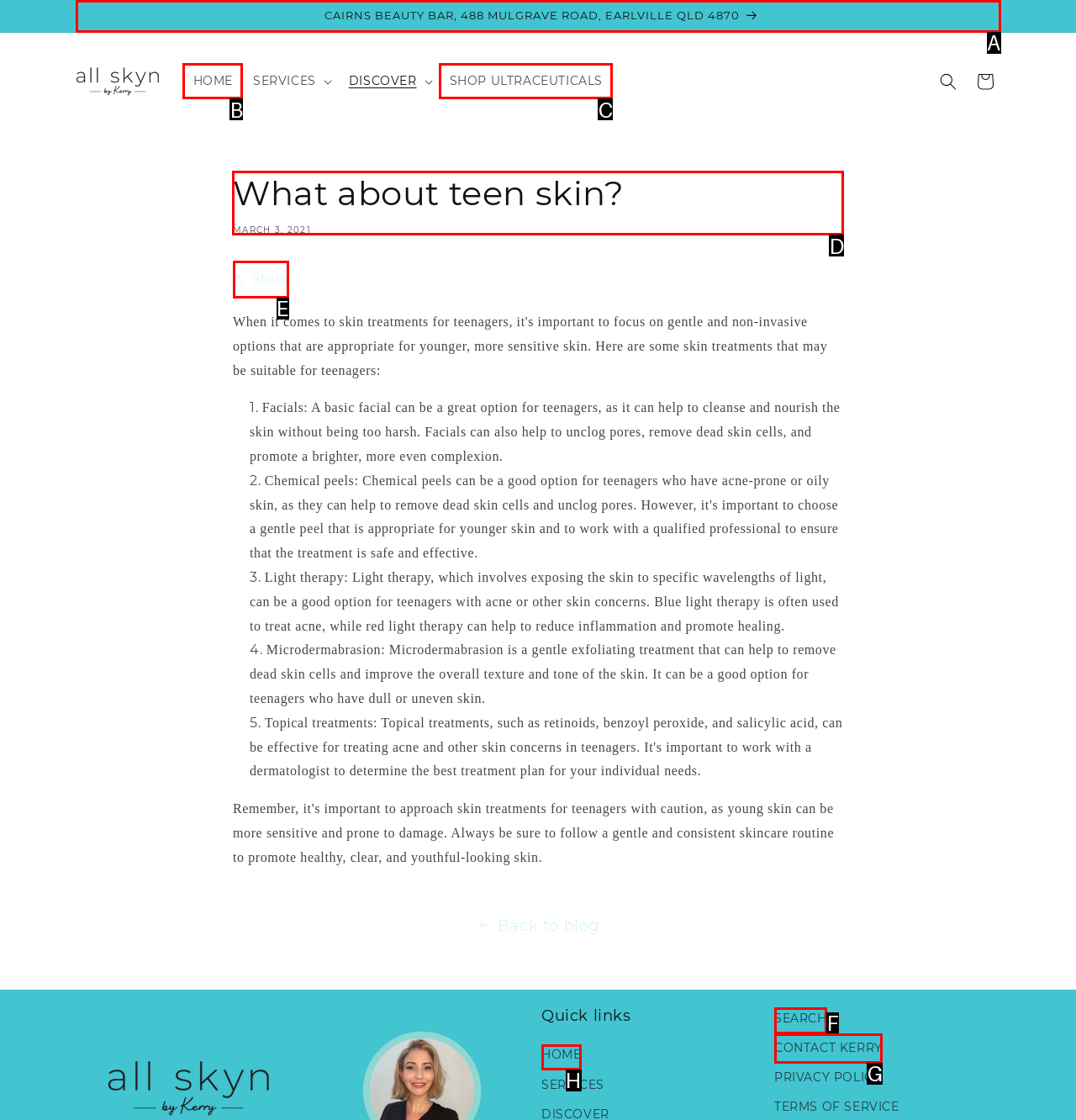Find the option you need to click to complete the following instruction: Read the 'What about teen skin?' article
Answer with the corresponding letter from the choices given directly.

D